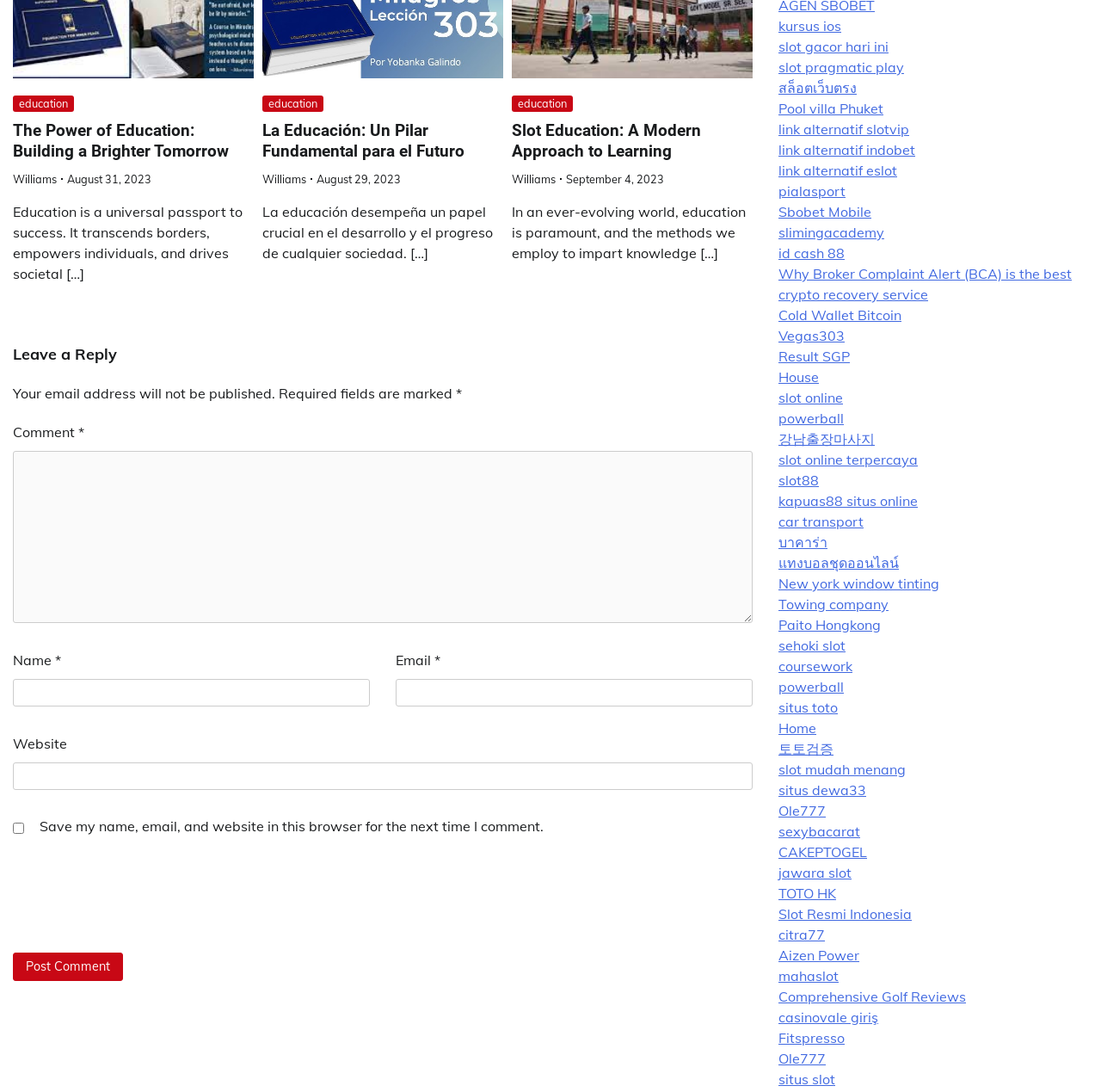Please specify the bounding box coordinates of the clickable section necessary to execute the following command: "Leave a reply in the 'Comment' field".

[0.012, 0.413, 0.684, 0.57]